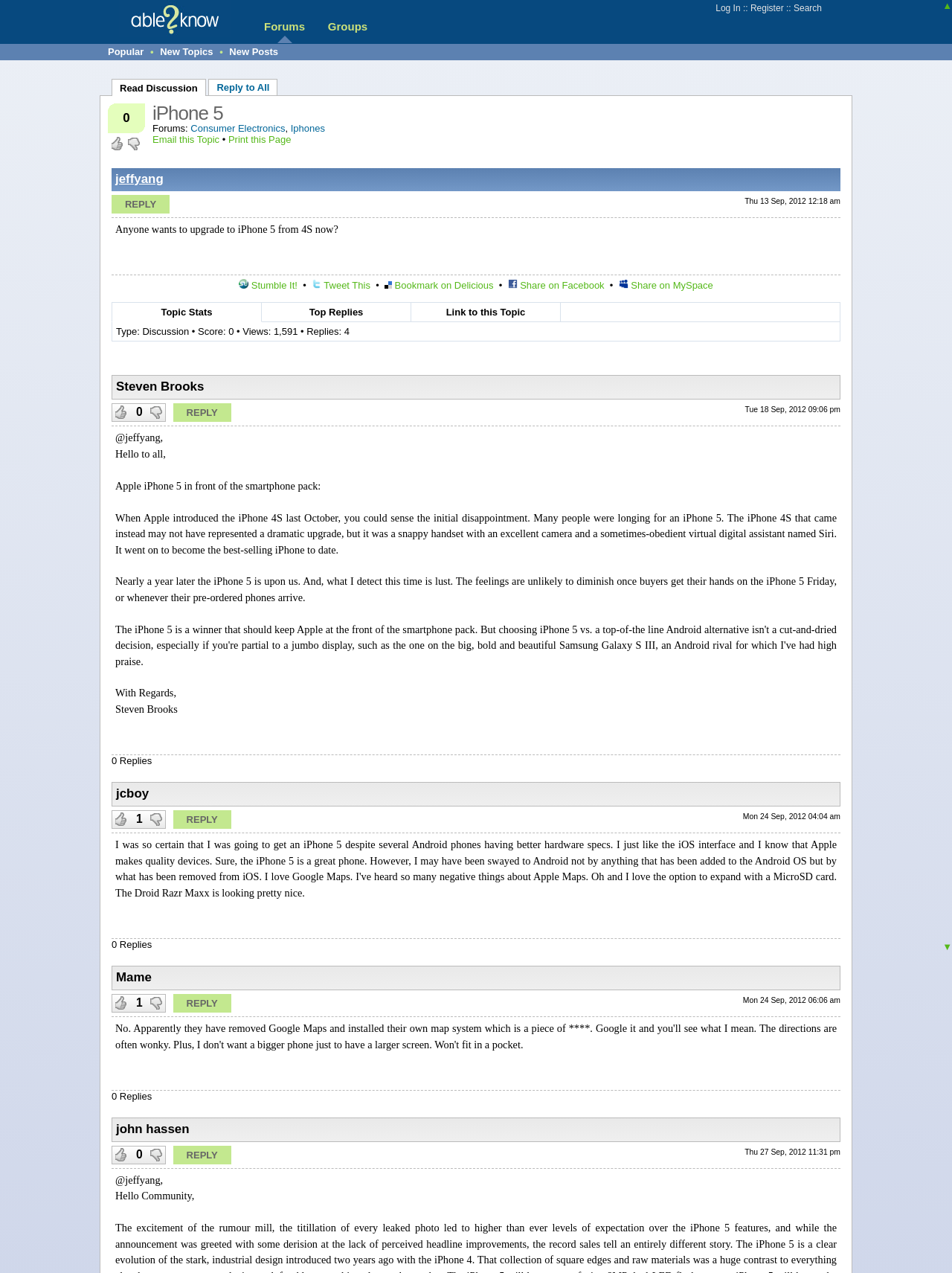Locate the bounding box coordinates of the clickable area needed to fulfill the instruction: "Discover ZXG Series of Central Transimission Mud Scraper".

None